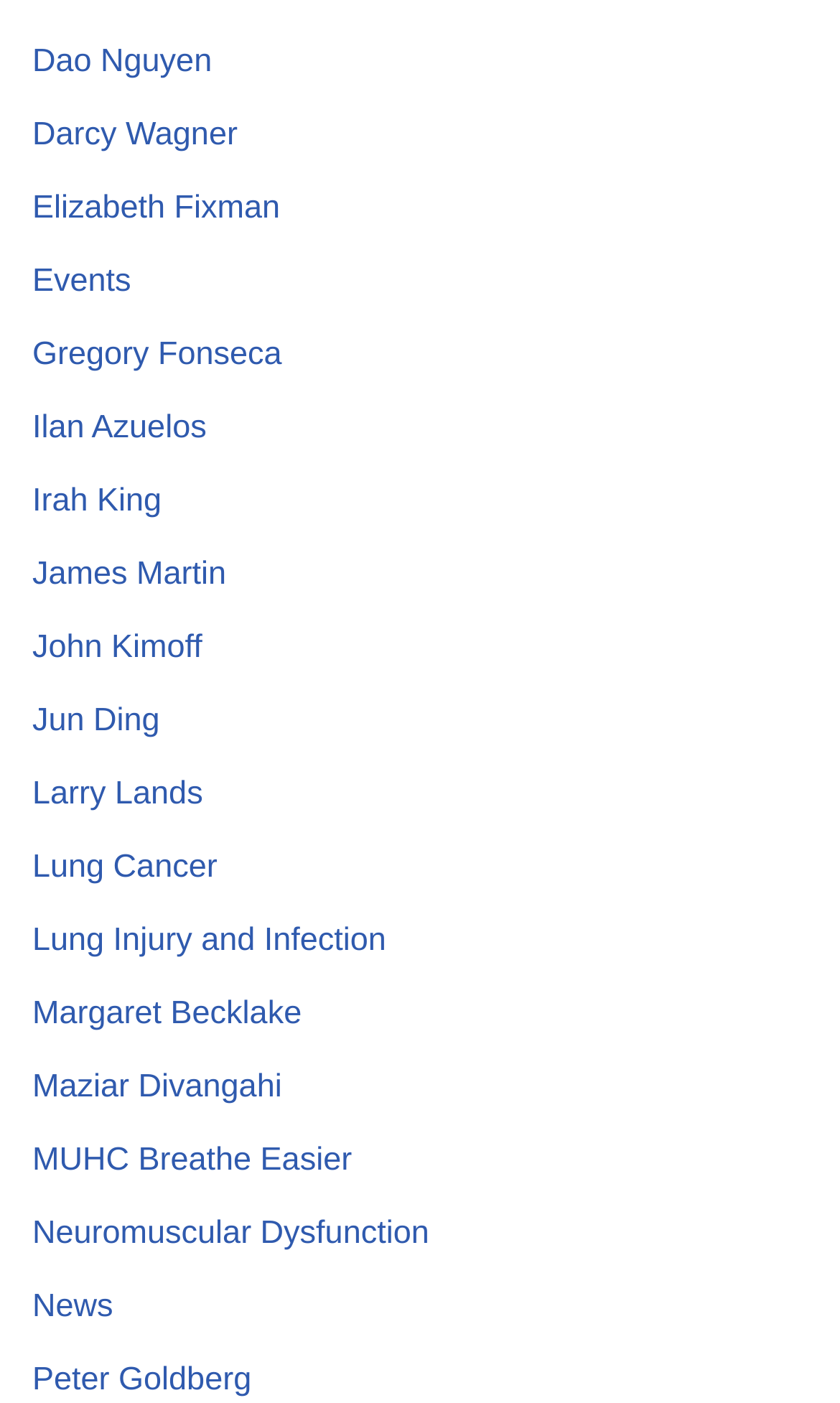Pinpoint the bounding box coordinates of the area that should be clicked to complete the following instruction: "Learn about Lung Cancer". The coordinates must be given as four float numbers between 0 and 1, i.e., [left, top, right, bottom].

[0.038, 0.605, 0.259, 0.631]